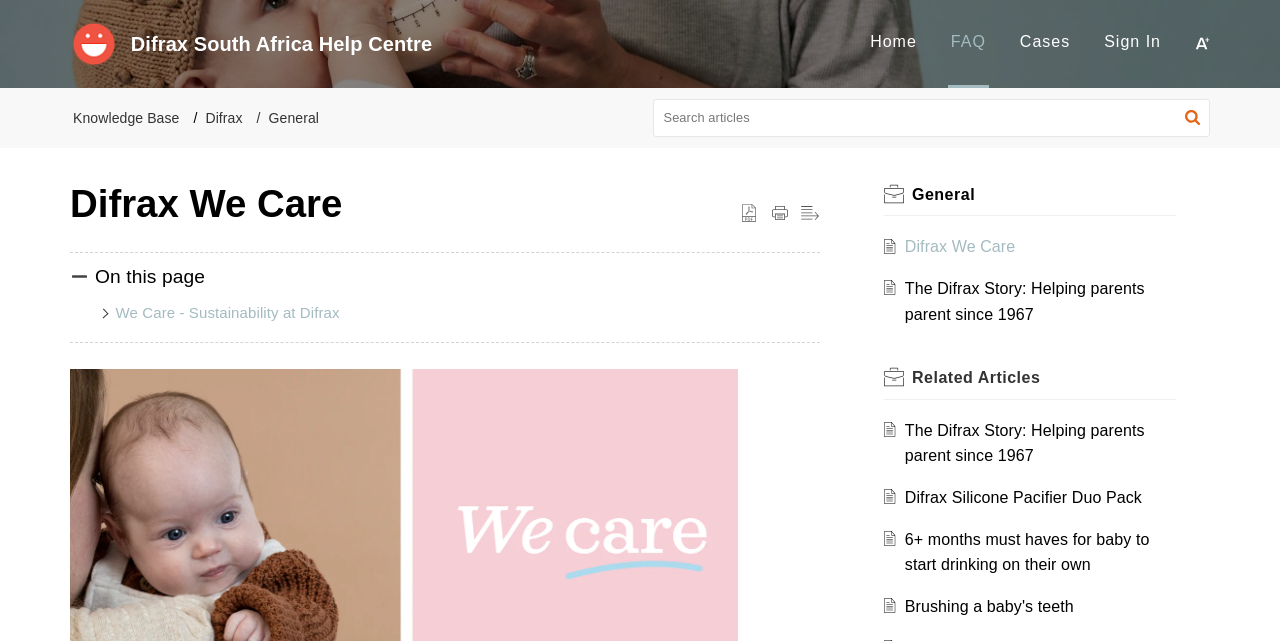Please specify the bounding box coordinates for the clickable region that will help you carry out the instruction: "View Knowledge Base".

[0.057, 0.171, 0.14, 0.196]